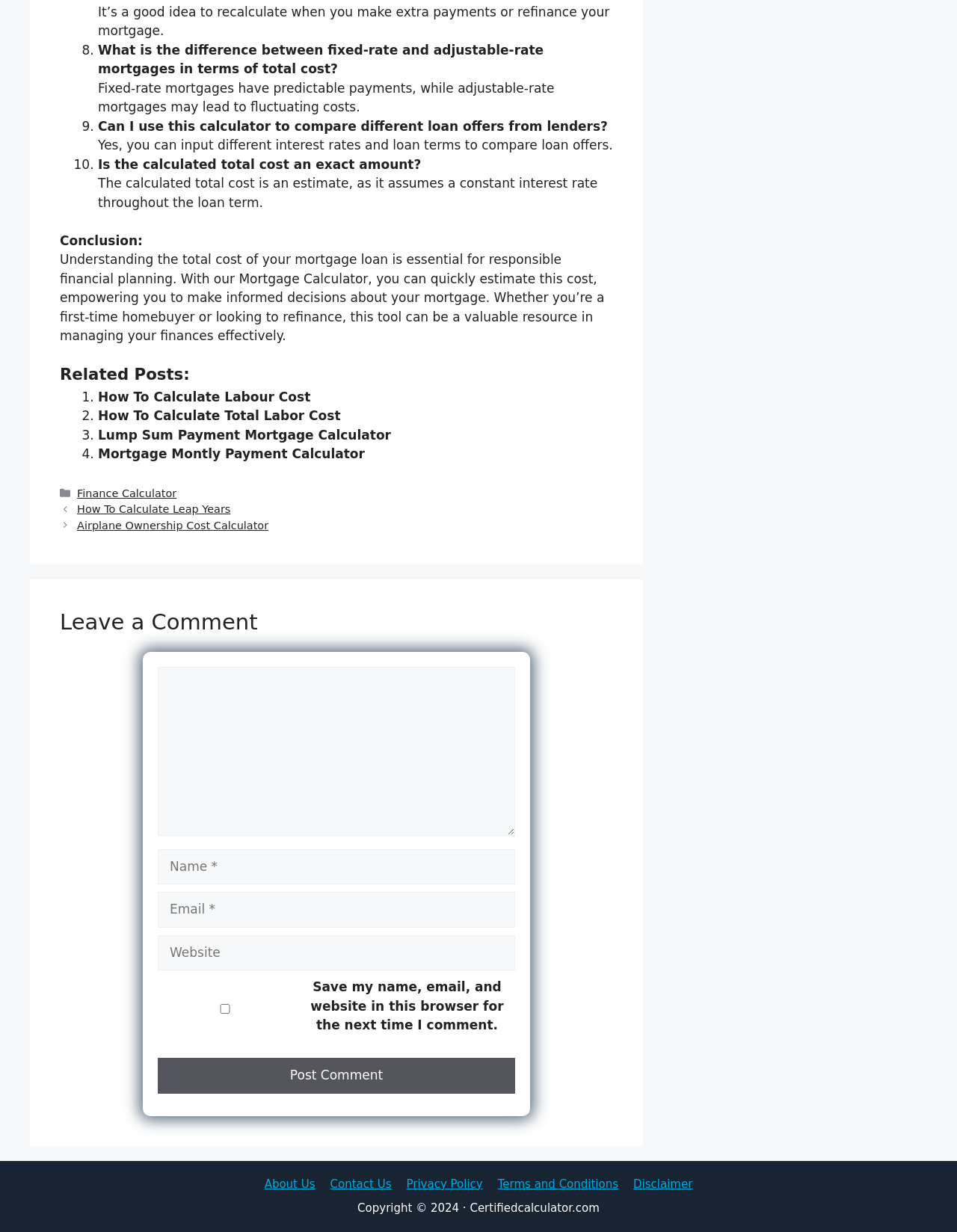Please specify the bounding box coordinates of the clickable region to carry out the following instruction: "Click the 'Lump Sum Payment Mortgage Calculator' link". The coordinates should be four float numbers between 0 and 1, in the format [left, top, right, bottom].

[0.102, 0.347, 0.409, 0.359]